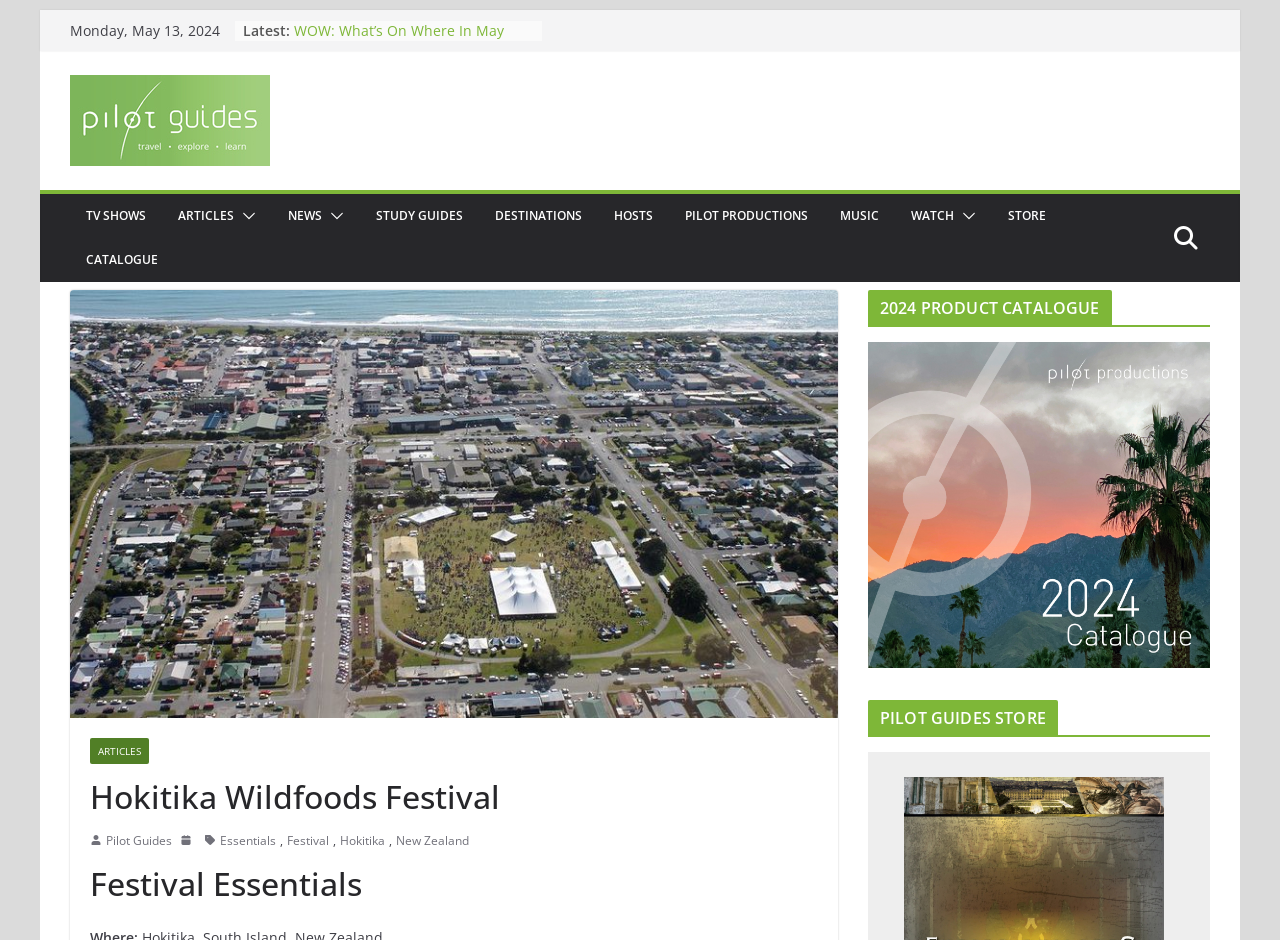What is the name of the festival mentioned on the webpage?
Please use the image to deliver a detailed and complete answer.

The name of the festival is mentioned in the heading element with the text 'Hokitika Wildfoods Festival'. This heading is located near the top of the webpage and is a prominent feature of the page.